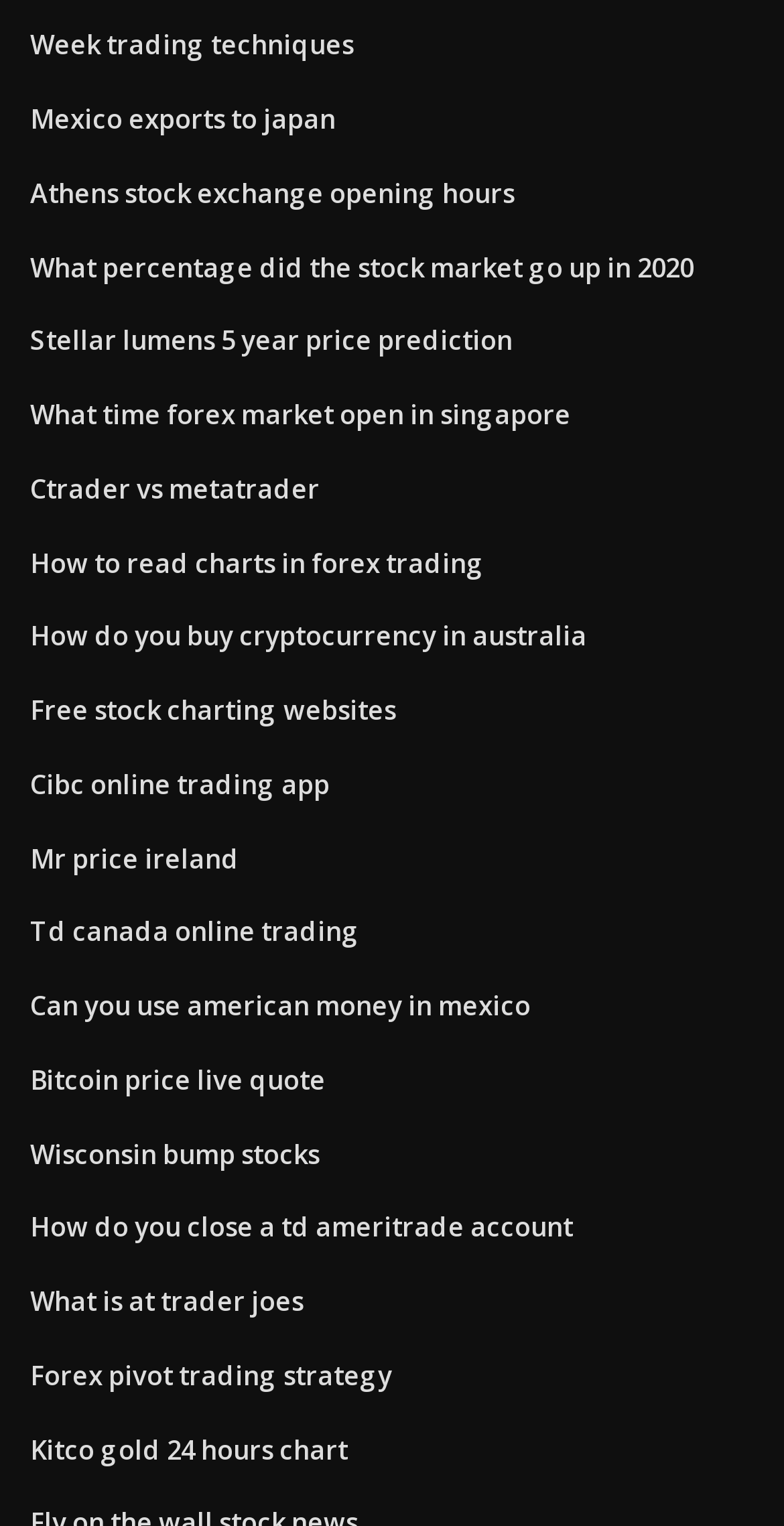What is the topic of the first link?
Identify the answer in the screenshot and reply with a single word or phrase.

Week trading techniques